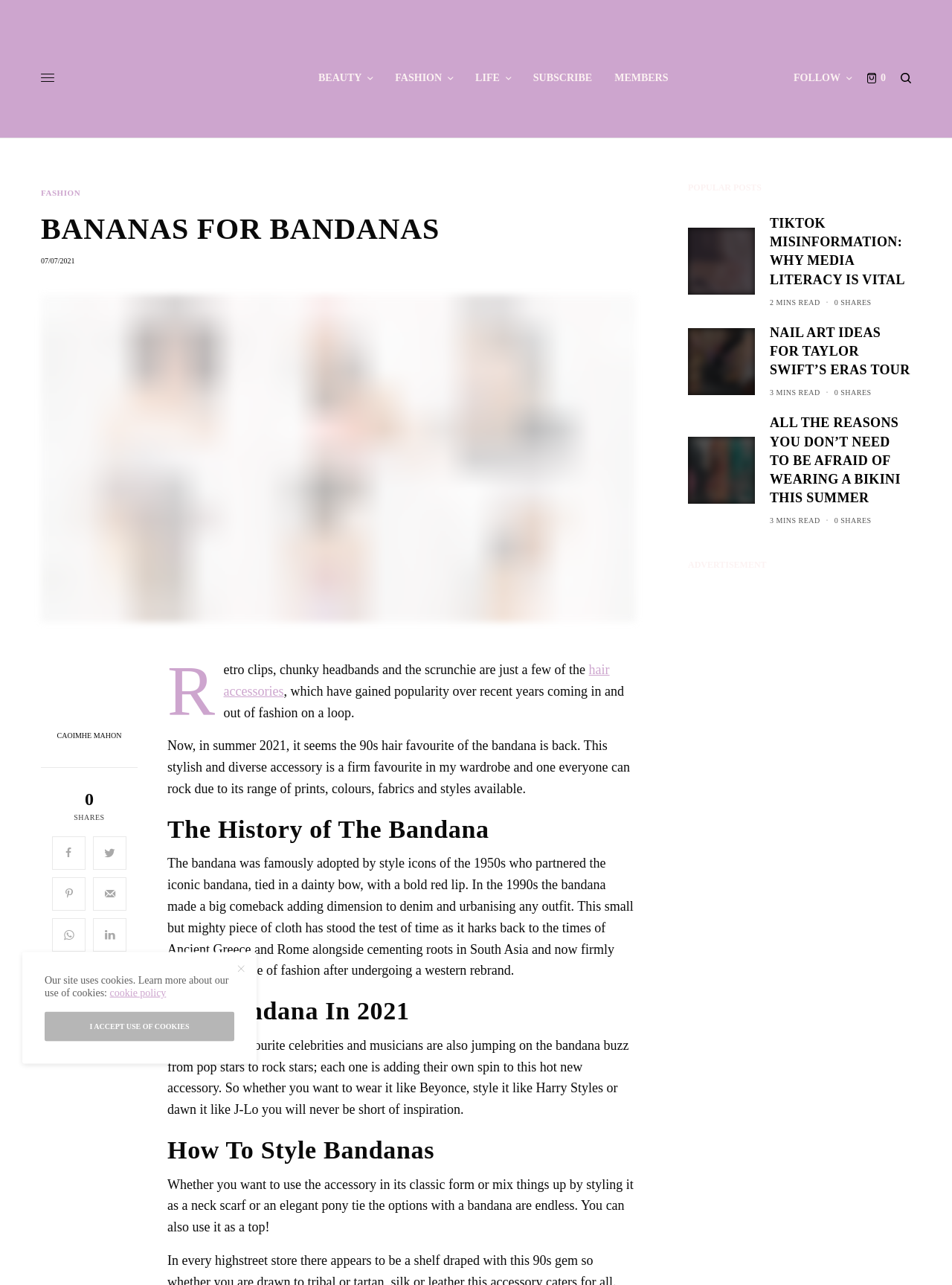Given the webpage screenshot and the description, determine the bounding box coordinates (top-left x, top-left y, bottom-right x, bottom-right y) that define the location of the UI element matching this description: I accept use of cookies

[0.047, 0.787, 0.246, 0.81]